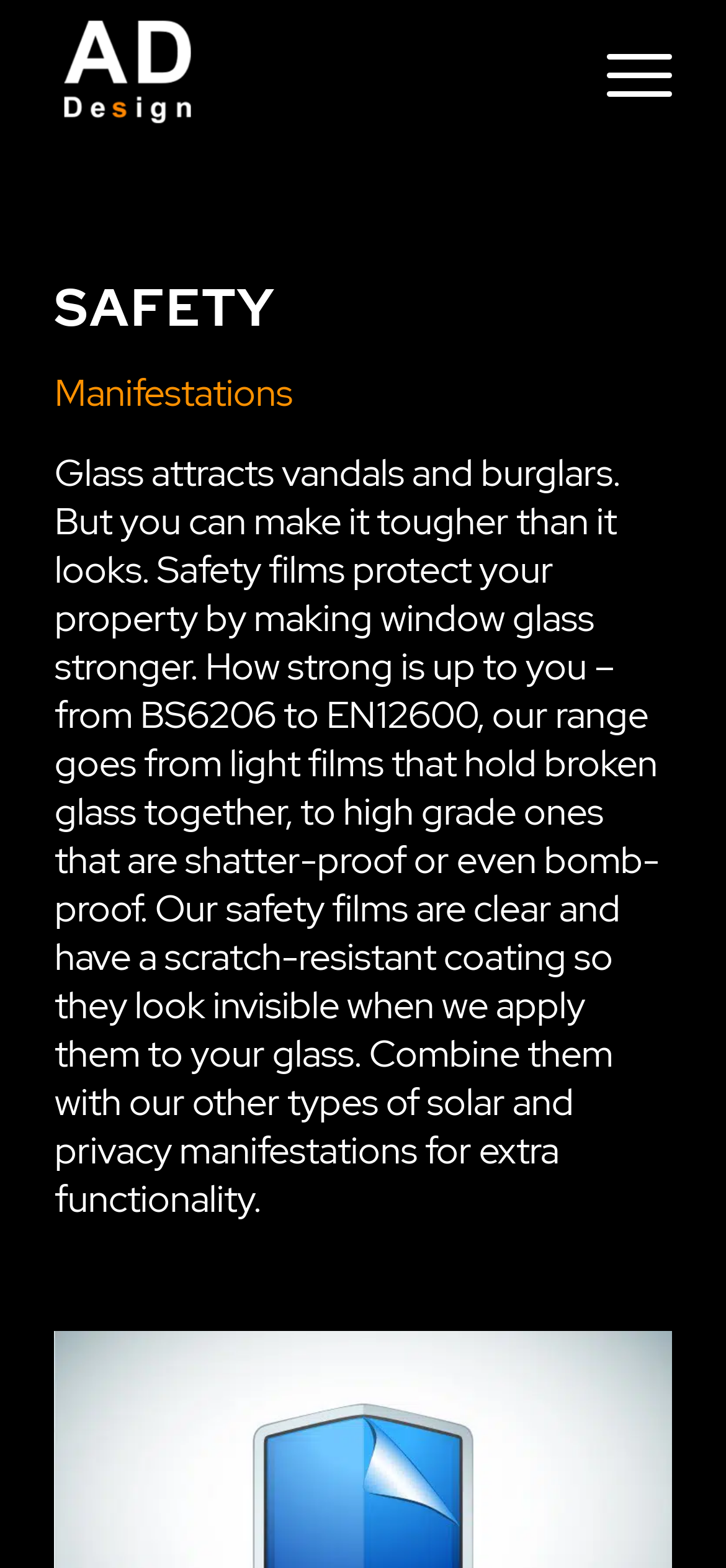Respond with a single word or phrase to the following question:
What is the problem that safety films solve?

Vandalism and burglary